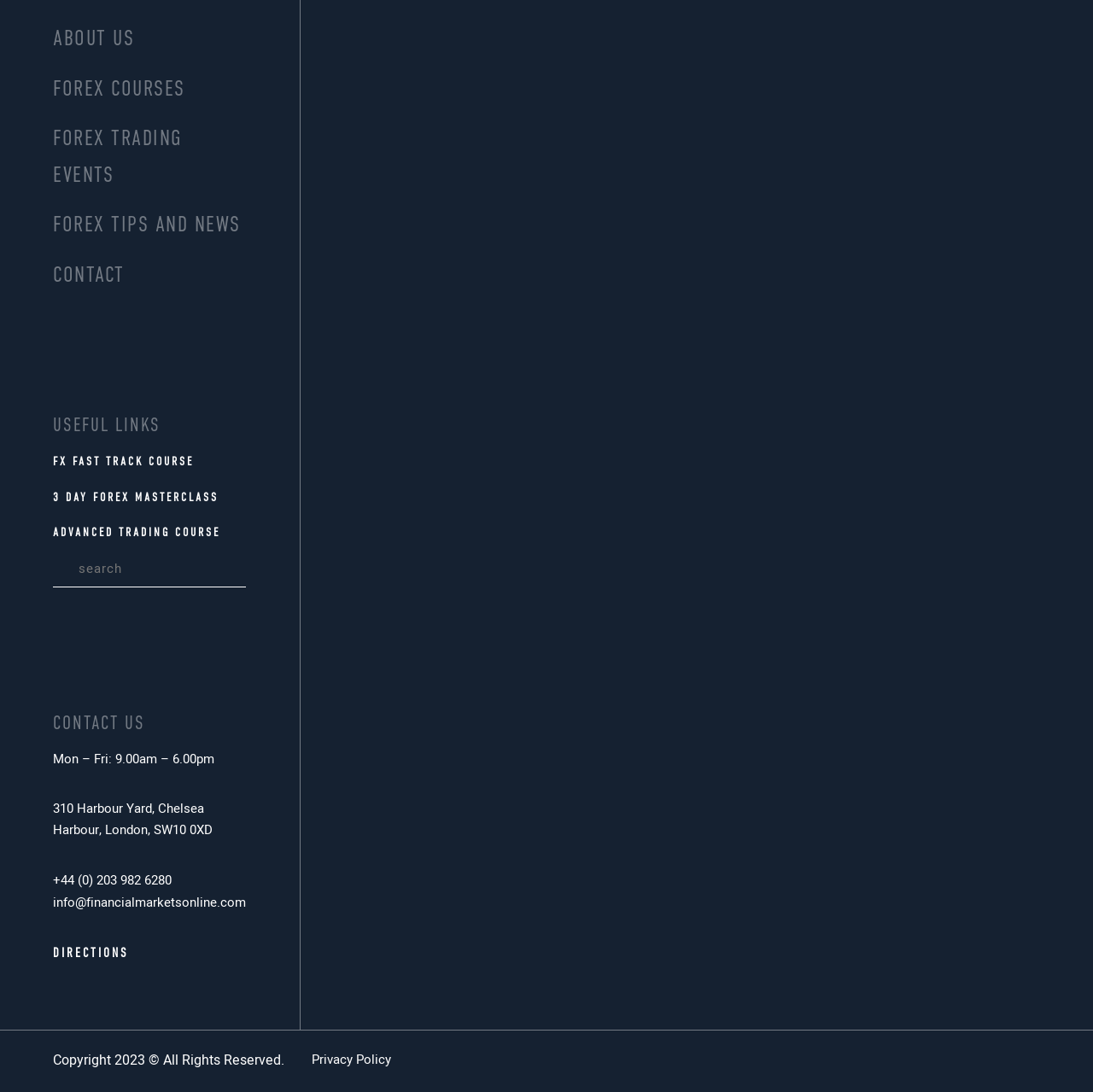Find the bounding box coordinates for the HTML element specified by: "FOREX TIPS AND NEWS".

[0.049, 0.405, 0.22, 0.432]